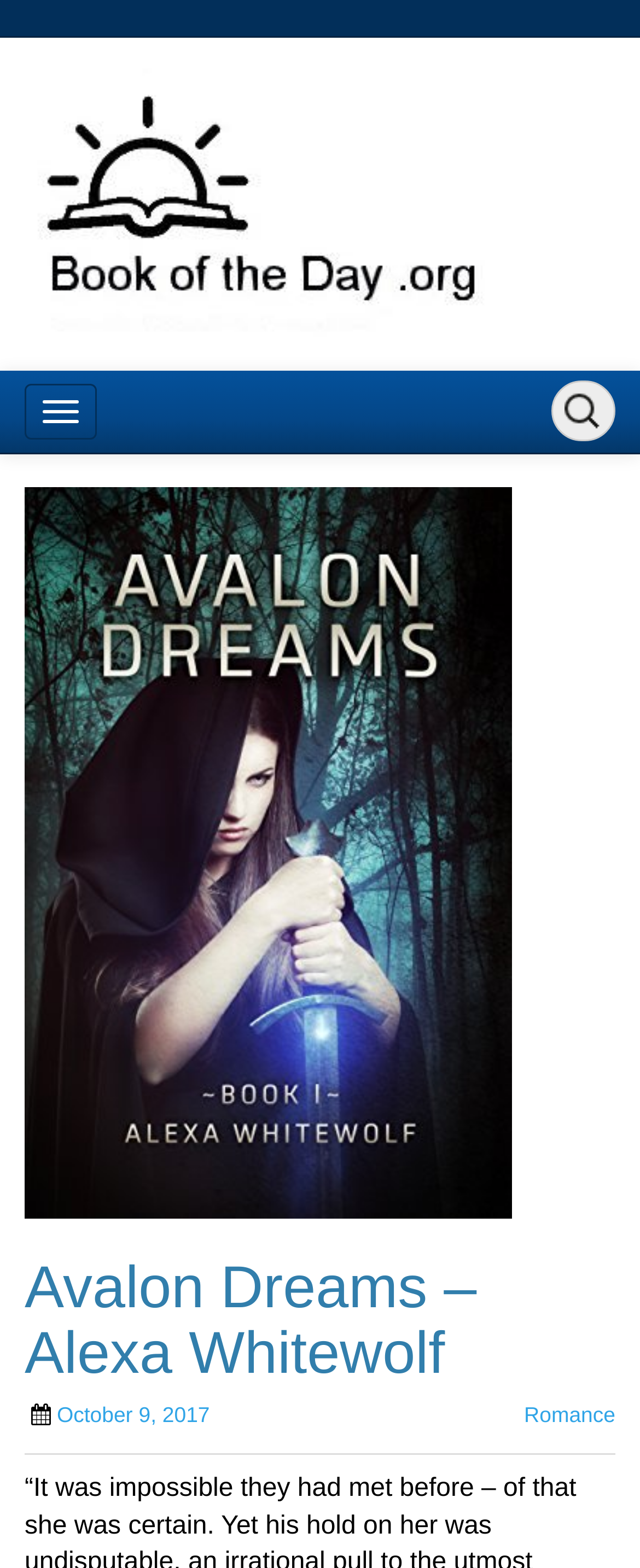When was the book published?
Please ensure your answer to the question is detailed and covers all necessary aspects.

I found the answer by looking at the link element with the text 'October 9, 2017' located at the bottom of the page, which suggests that it is the publication date of the book.